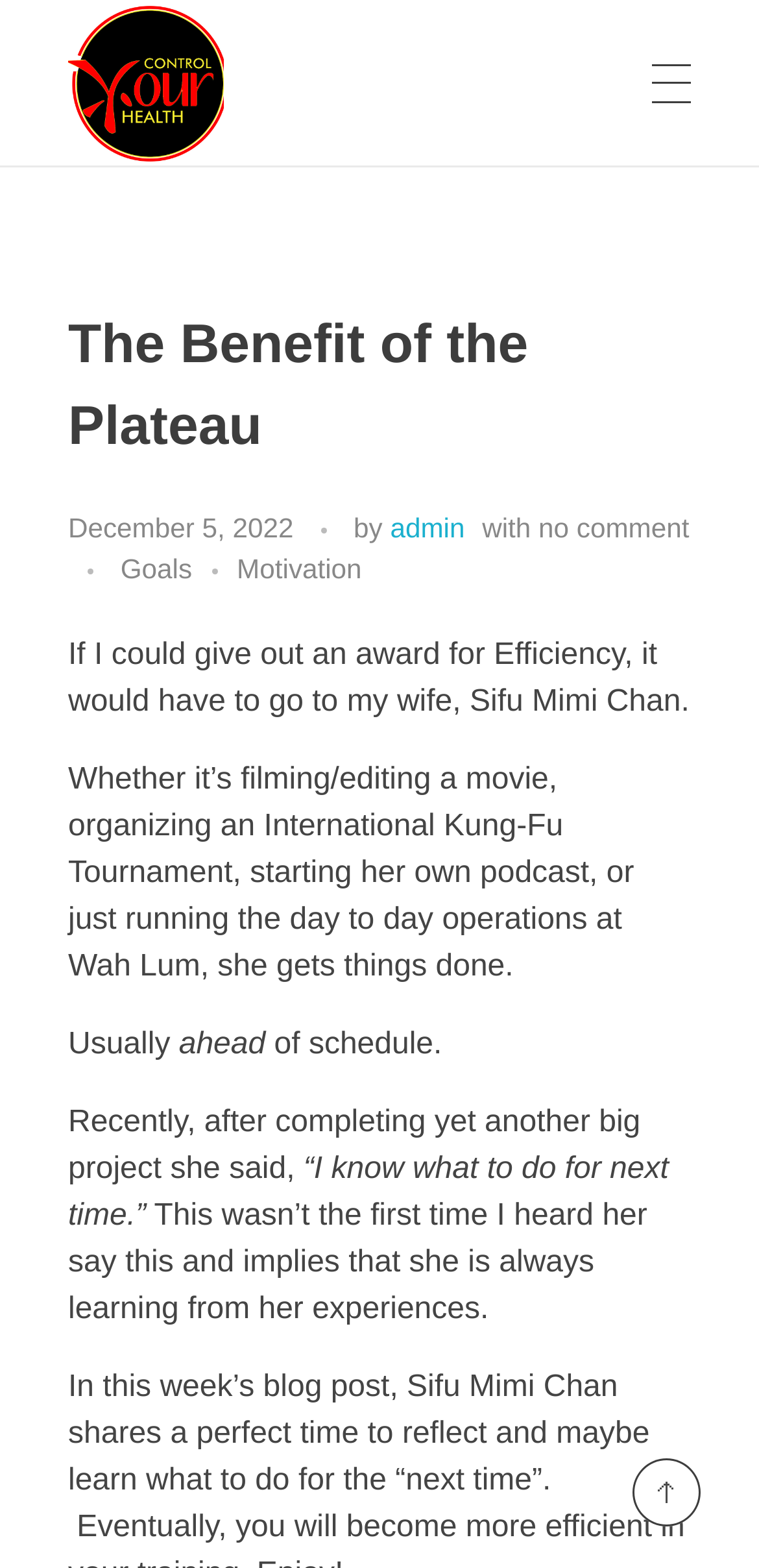Respond to the question below with a concise word or phrase:
What is the name of the person mentioned in the article?

Sifu Mimi Chan